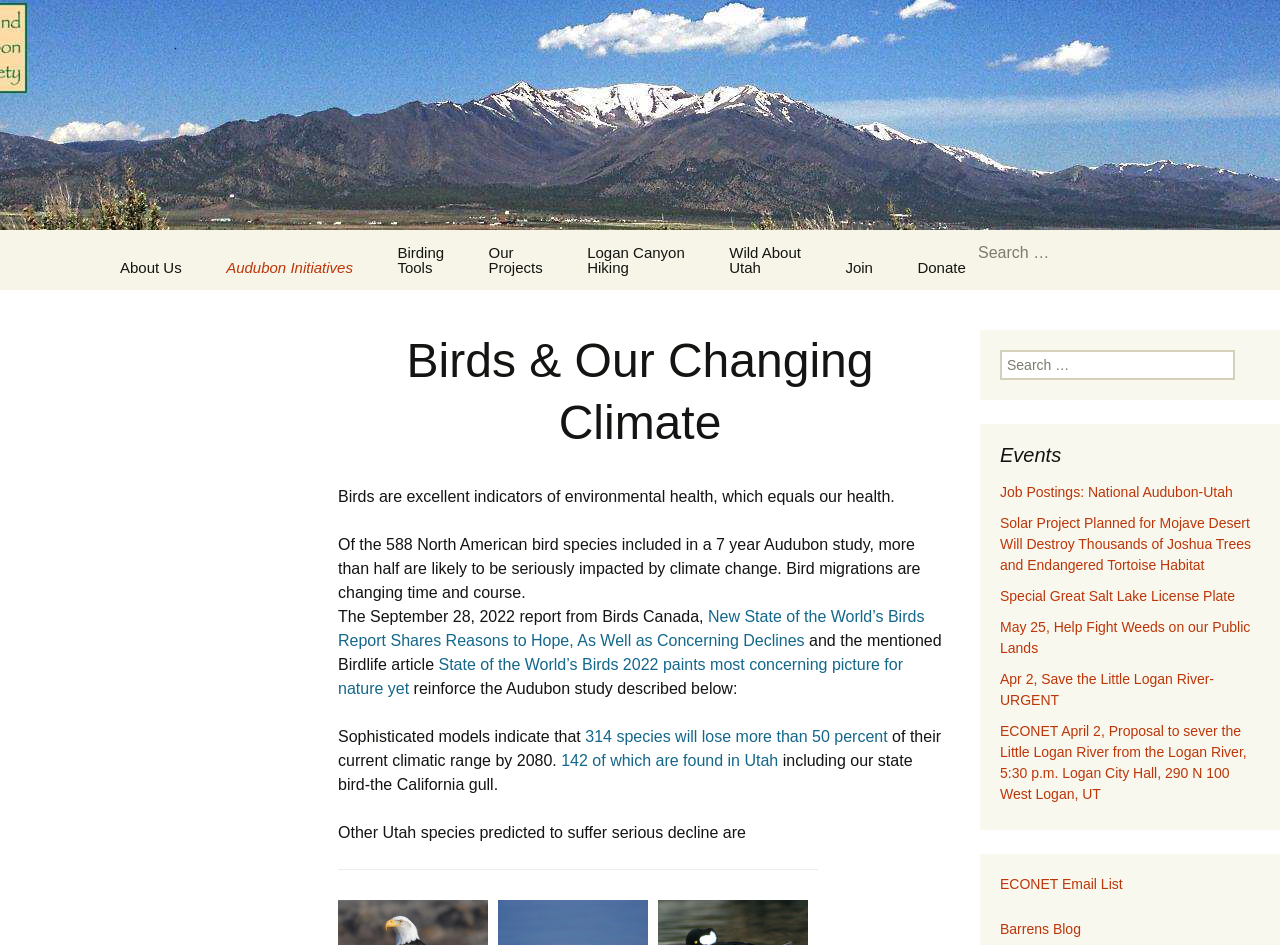What is the purpose of the 'Skip to content' link?
Please provide a comprehensive and detailed answer to the question.

The 'Skip to content' link is a common accessibility feature that allows users to bypass the navigation menu and go directly to the main content of the webpage. Its purpose is to improve the user experience for users with disabilities.